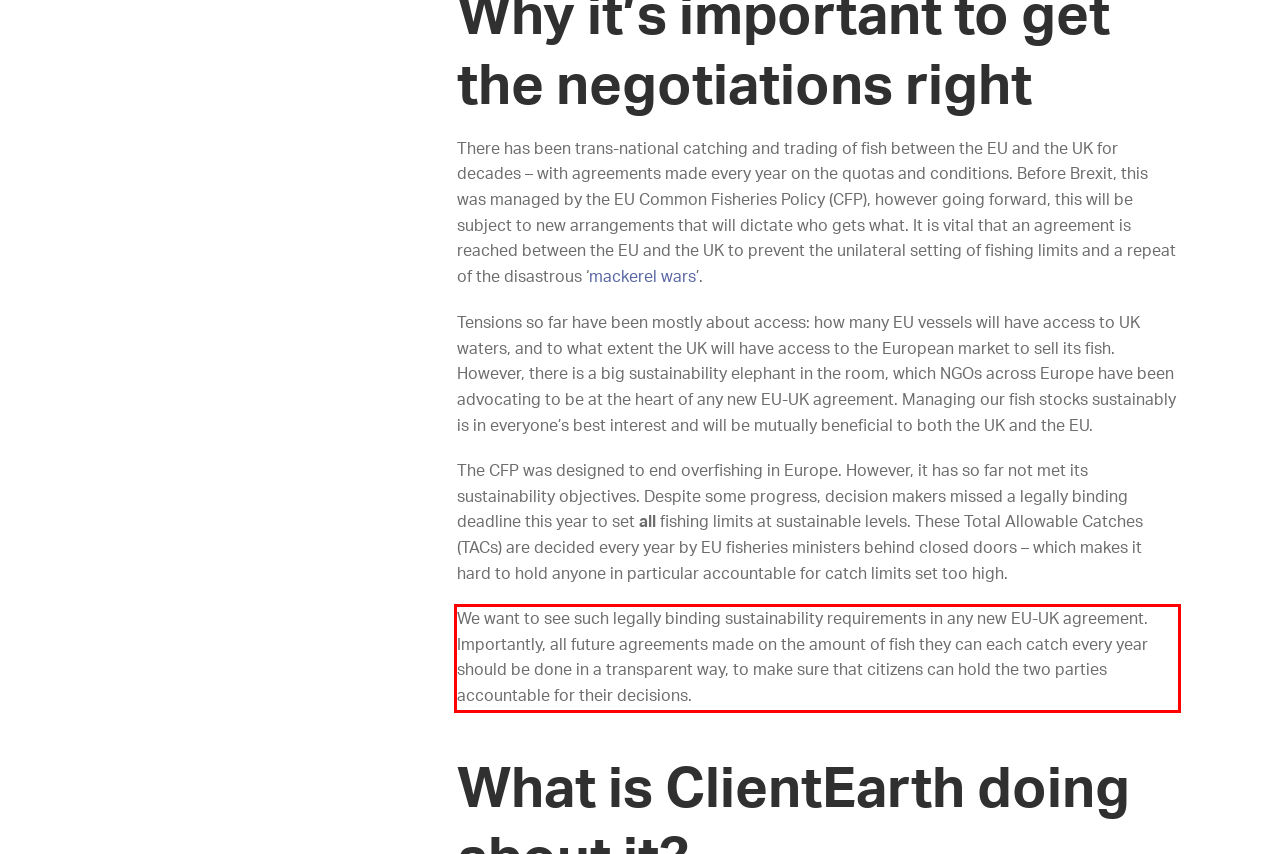Identify the text inside the red bounding box in the provided webpage screenshot and transcribe it.

We want to see such legally binding sustainability requirements in any new EU-UK agreement. Importantly, all future agreements made on the amount of fish they can each catch every year should be done in a transparent way, to make sure that citizens can hold the two parties accountable for their decisions.